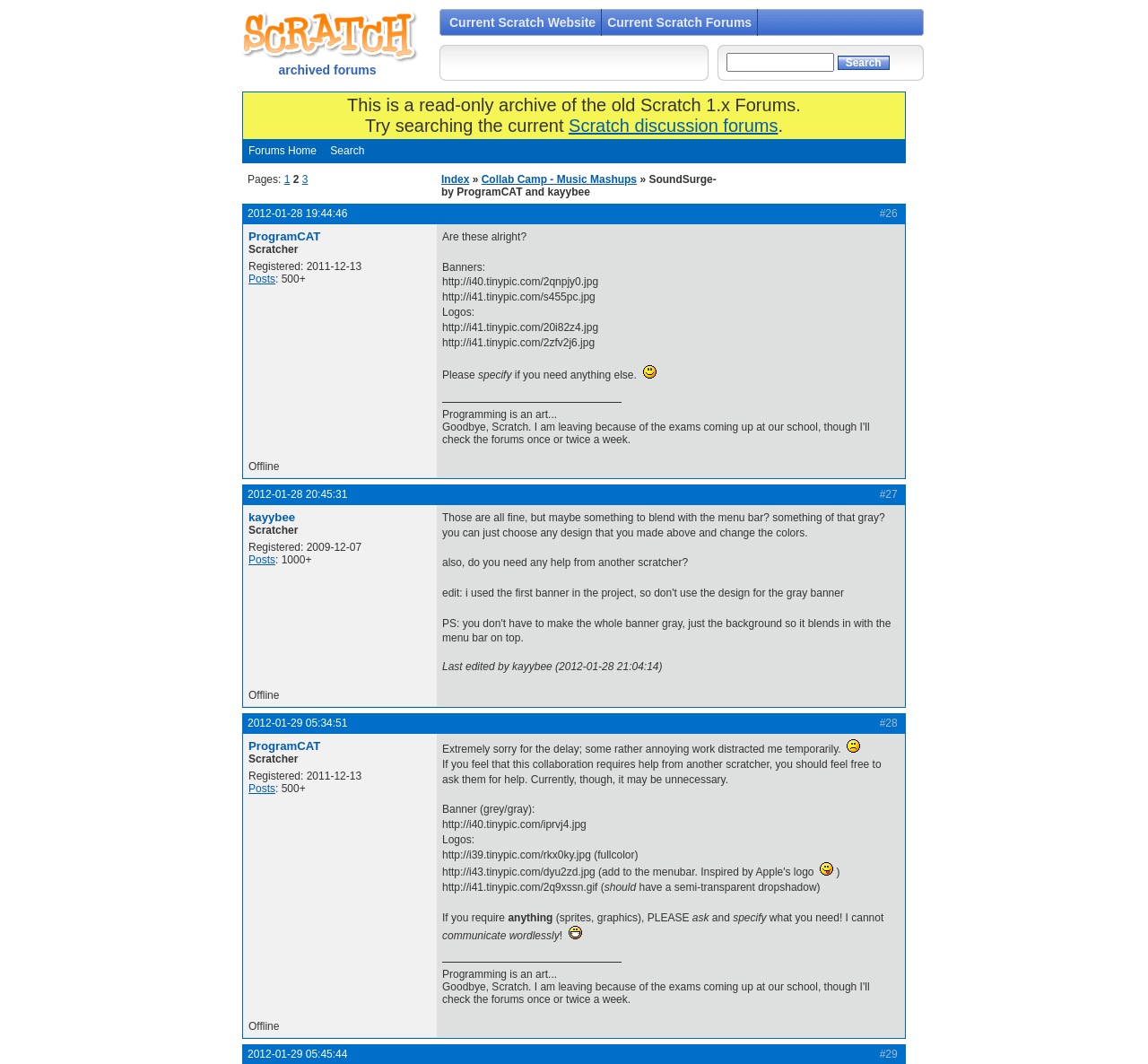Create a full and detailed caption for the entire webpage.

This webpage appears to be a forum discussion thread on the Scratch Forums, specifically focused on a topic called "SoundSurge-by ProgramCAT and kayybee". 

At the top of the page, there is a heading that reads "Scratch Forums / SoundSurge-by ProgramCAT and kayybee". Below this, there are links to the "Current Scratch Website" and "Current Scratch Forums". A search bar is located to the right of these links, accompanied by a "Search" button.

The main content of the page is divided into several sections, each containing a heading with a timestamp and a username. These sections appear to be individual posts or comments made by users in the discussion thread. 

Each post includes information about the user who made the post, such as their username, registration date, and number of posts. The posts themselves contain a mix of text and links, with some including images. The images are represented by emoticons, such as a smile and a sad face.

The discussion thread appears to be focused on a topic related to design, with users sharing and discussing different design options. There are several references to banners, logos, and menu bars, suggesting that the users are working on a project together and sharing their ideas and feedback.